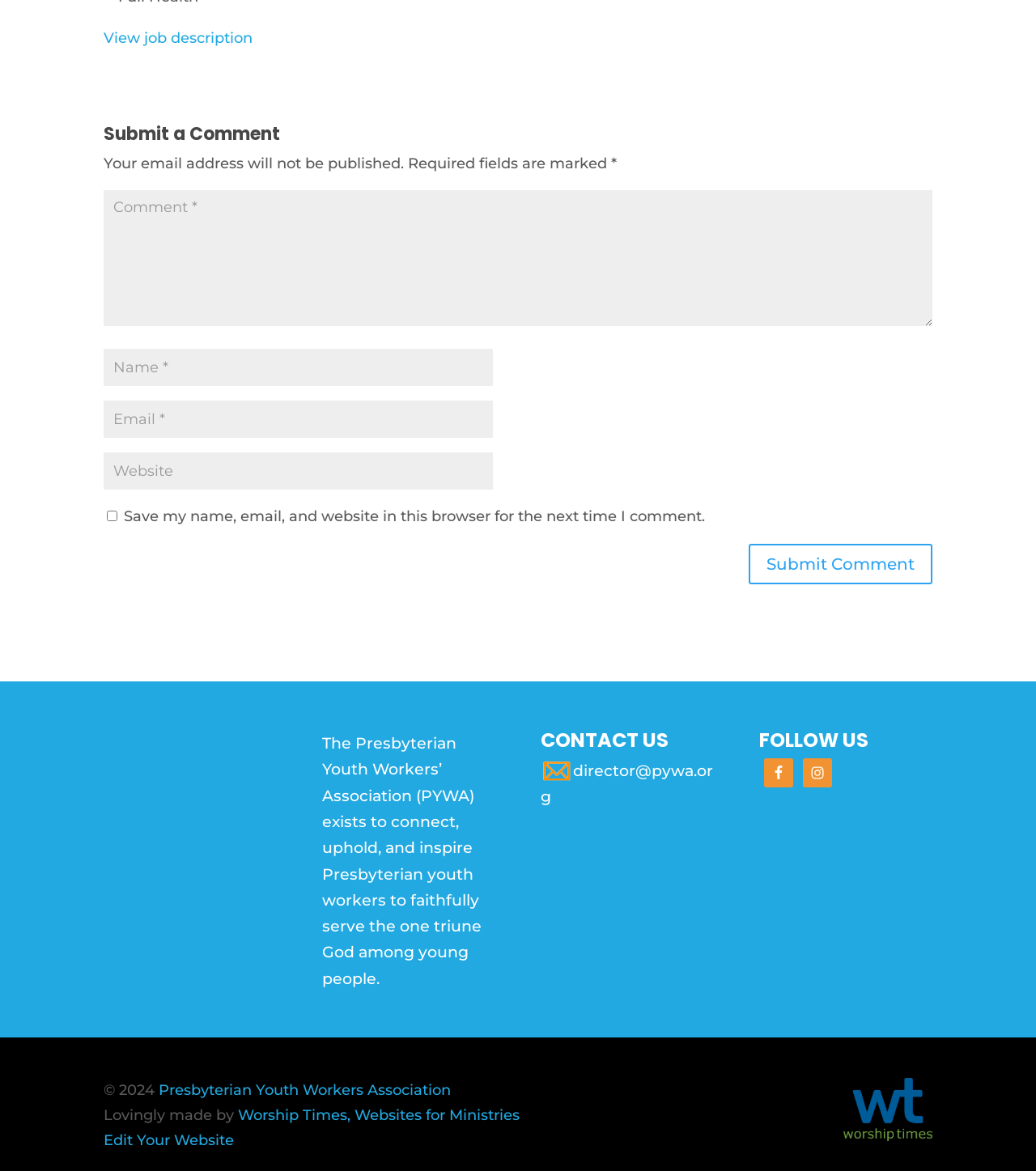Determine the bounding box coordinates of the UI element that matches the following description: "name="submit" value="Submit Comment"". The coordinates should be four float numbers between 0 and 1 in the format [left, top, right, bottom].

[0.723, 0.464, 0.9, 0.499]